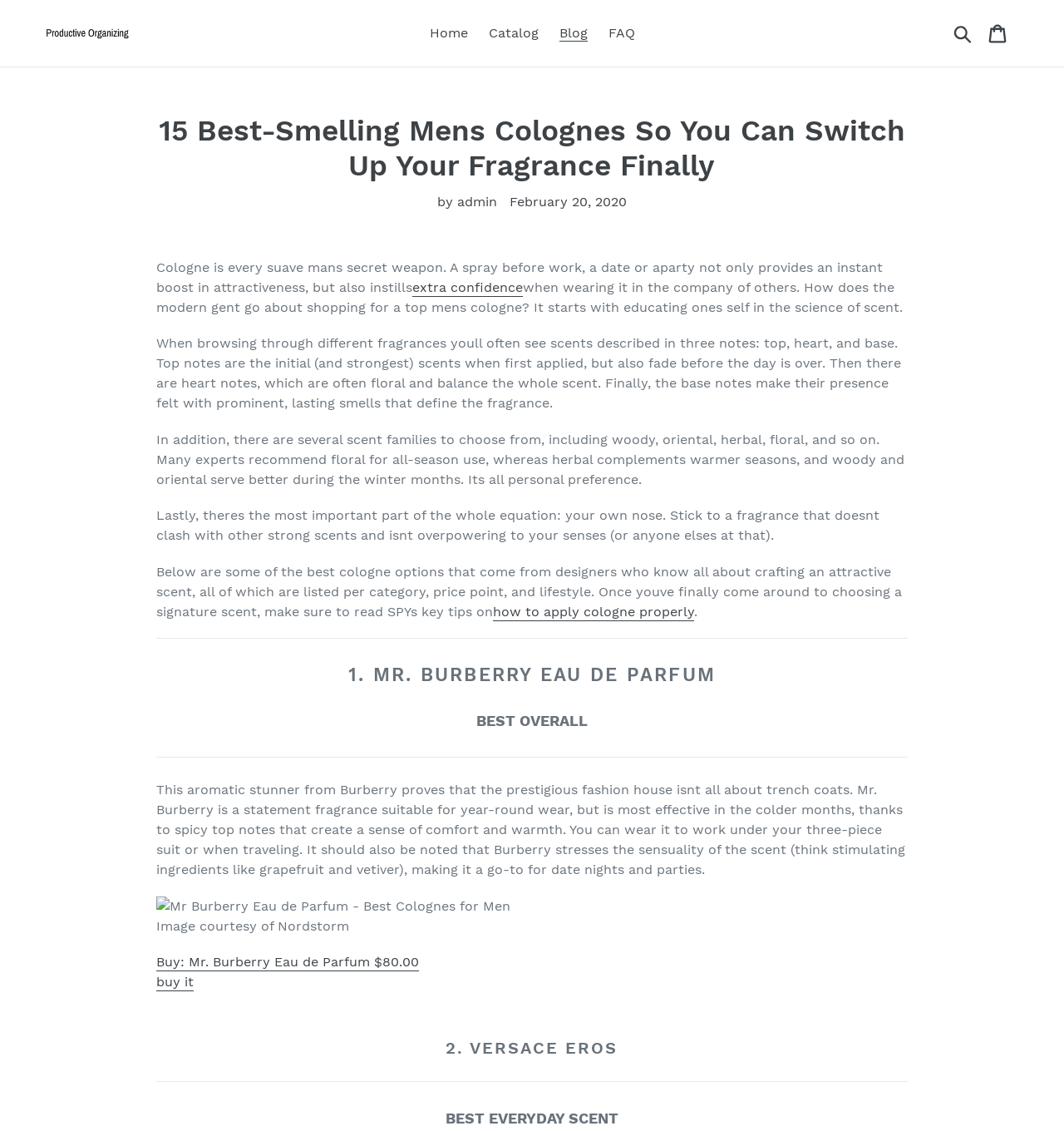Provide your answer to the question using just one word or phrase: What is the purpose of the article?

To educate on choosing a top men's cologne